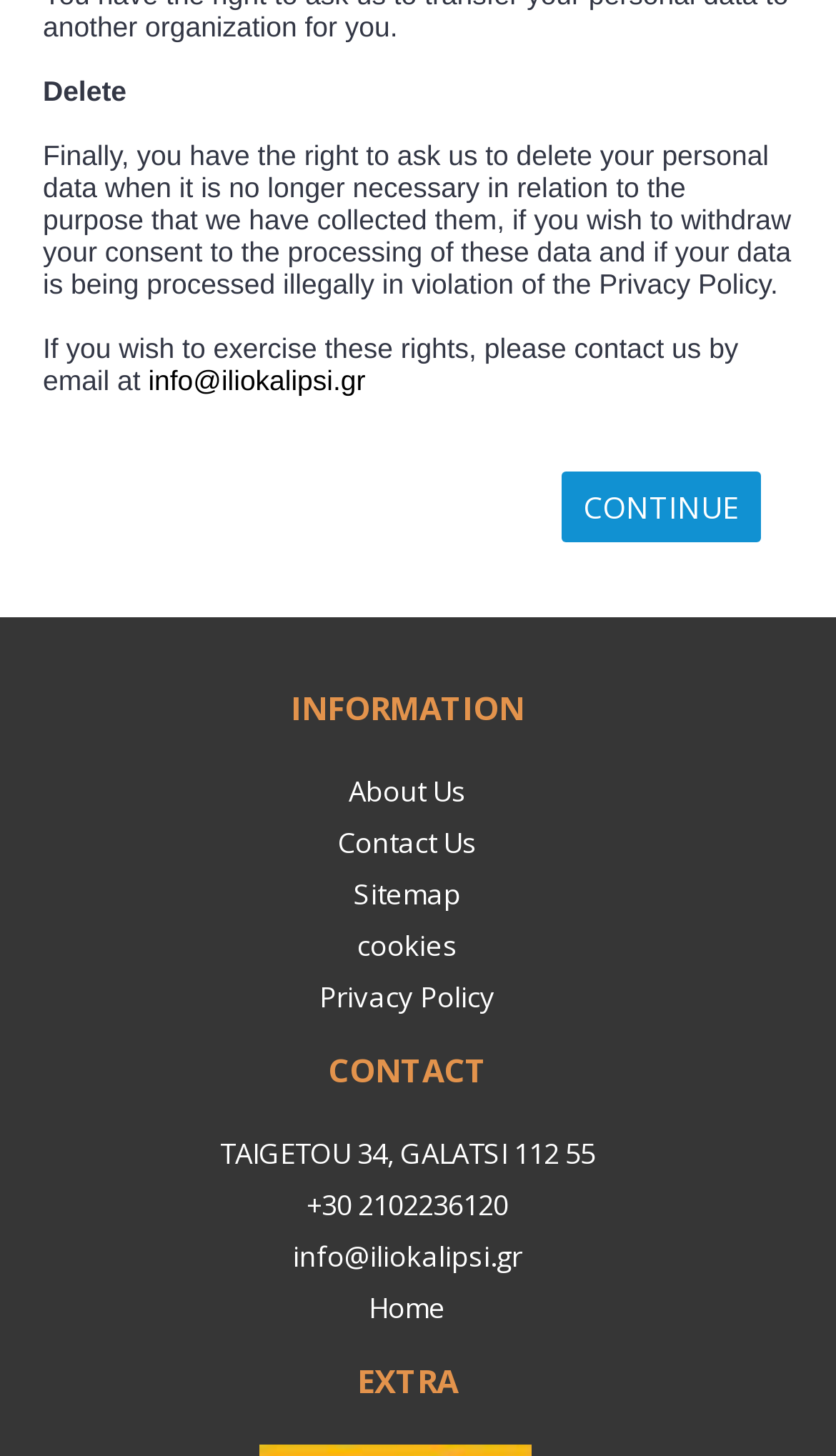Identify the bounding box coordinates of the element to click to follow this instruction: 'click the CONTINUE button'. Ensure the coordinates are four float values between 0 and 1, provided as [left, top, right, bottom].

[0.672, 0.324, 0.91, 0.372]